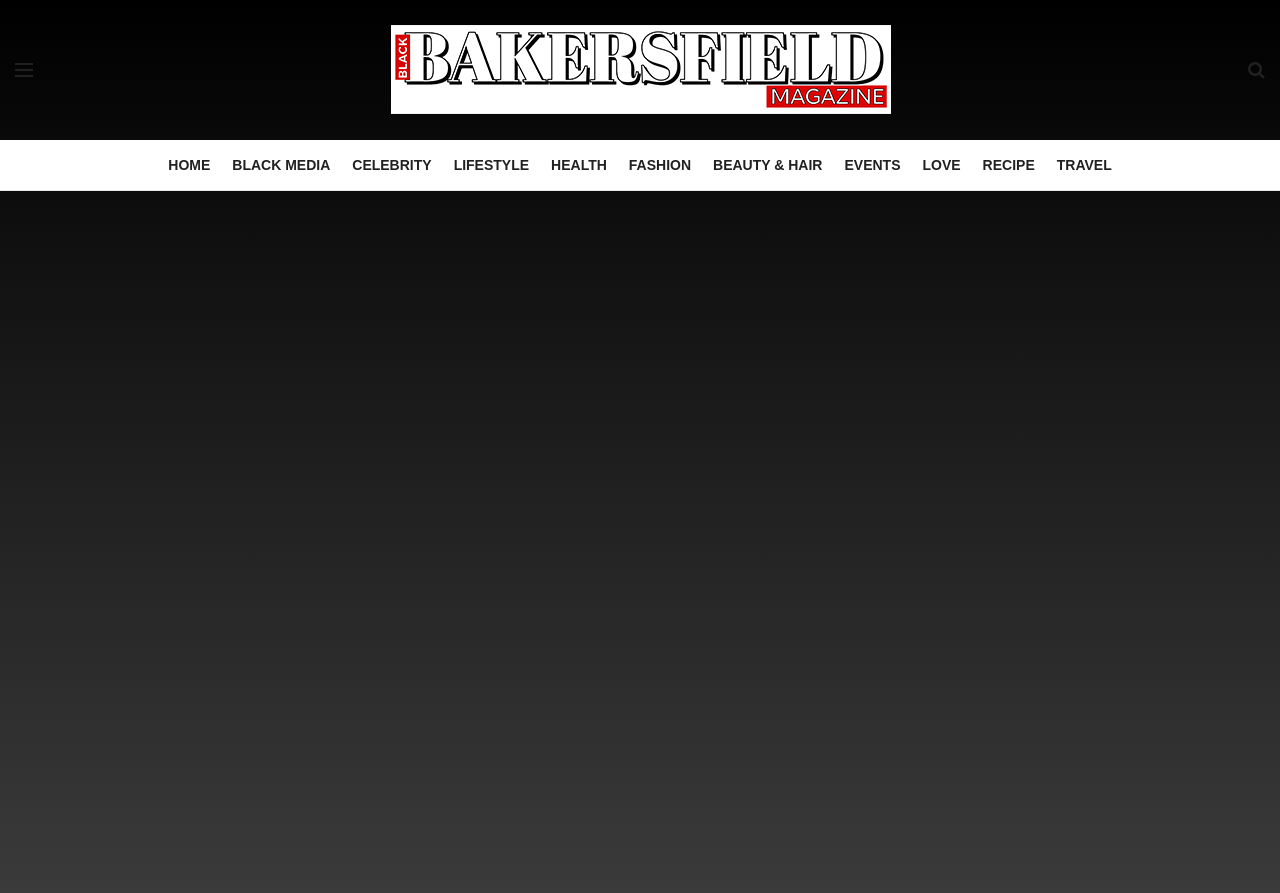Please give a concise answer to this question using a single word or phrase: 
What is the position of the 'LIFESTYLE' category?

Fourth